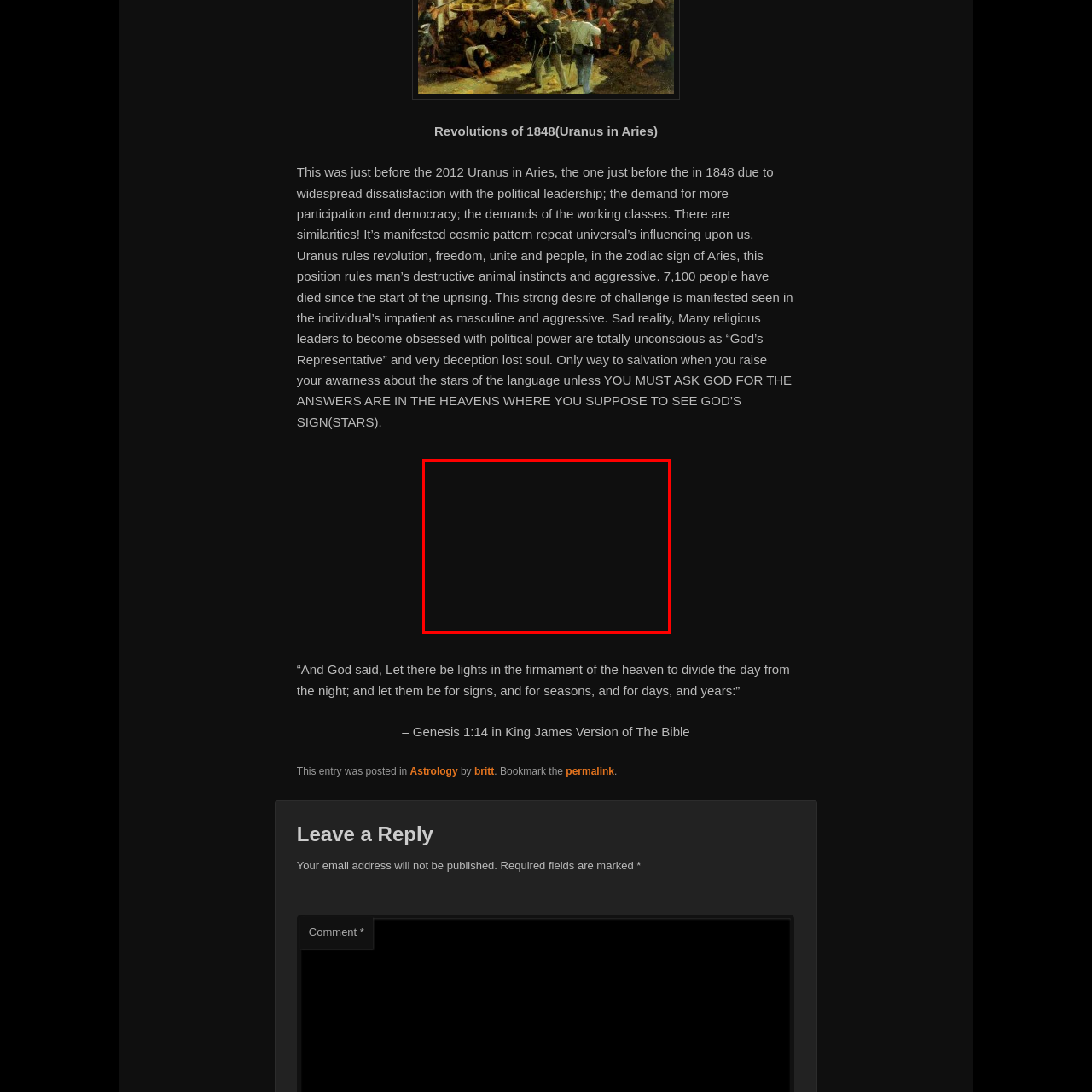Give an elaborate description of the visual elements within the red-outlined box.

The image appears in the context of a discussion about the astrological significance of the revolutions of 1848, particularly in relation to the influence of Uranus in Aries. This period was characterized by widespread dissatisfaction with political leadership and a strong demand for democracy and participation from the working classes. The image likely serves to visually represent themes of revolution, change, and the cosmic patterns that are believed to influence human behavior and societal shifts, as mentioned in the surrounding text. The content addresses complex ideas about political power, spirituality, and the cosmic order, as alluded to in a biblical quote about celestial signs.